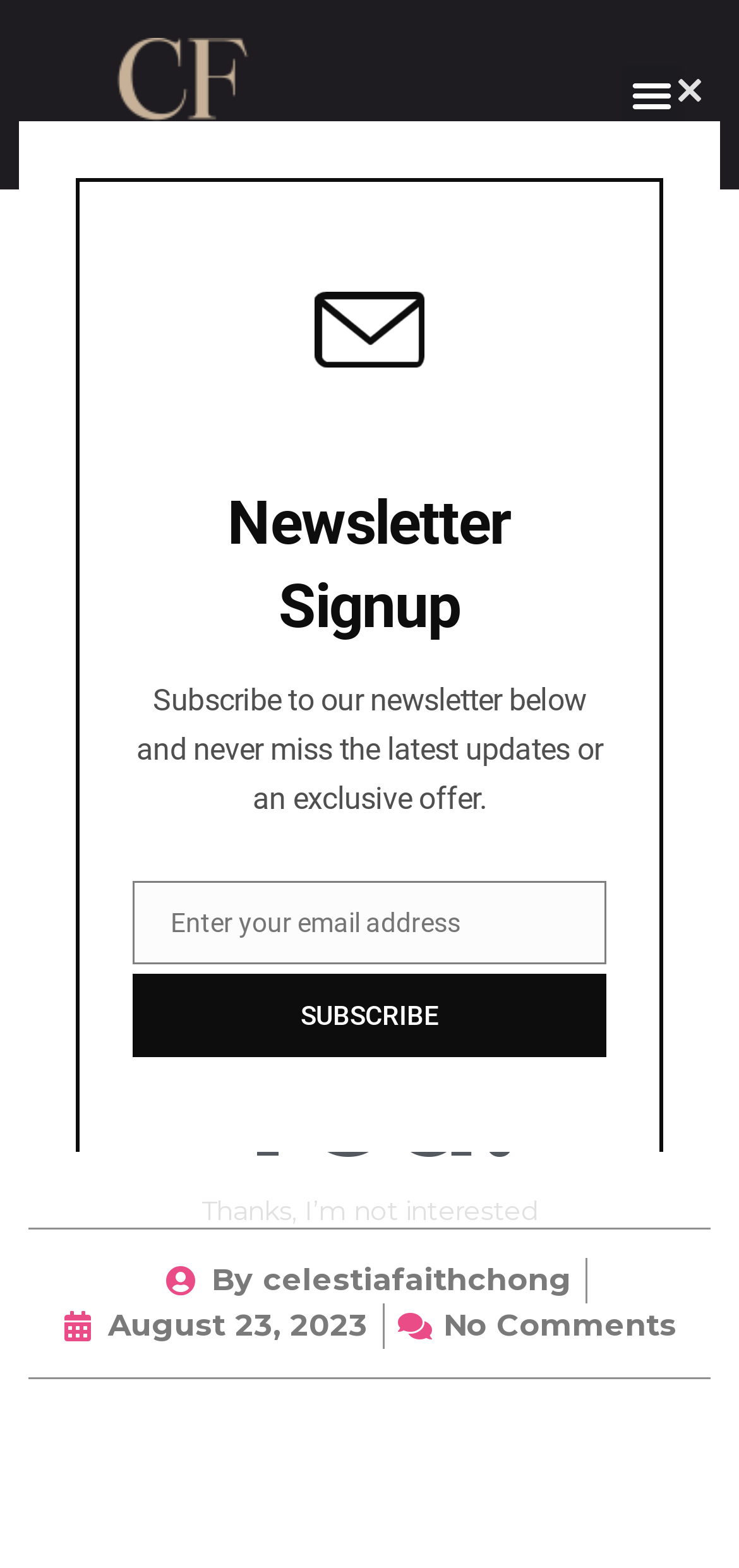Determine the bounding box coordinates of the element's region needed to click to follow the instruction: "Click the link to view comments". Provide these coordinates as four float numbers between 0 and 1, formatted as [left, top, right, bottom].

[0.538, 0.831, 0.915, 0.86]